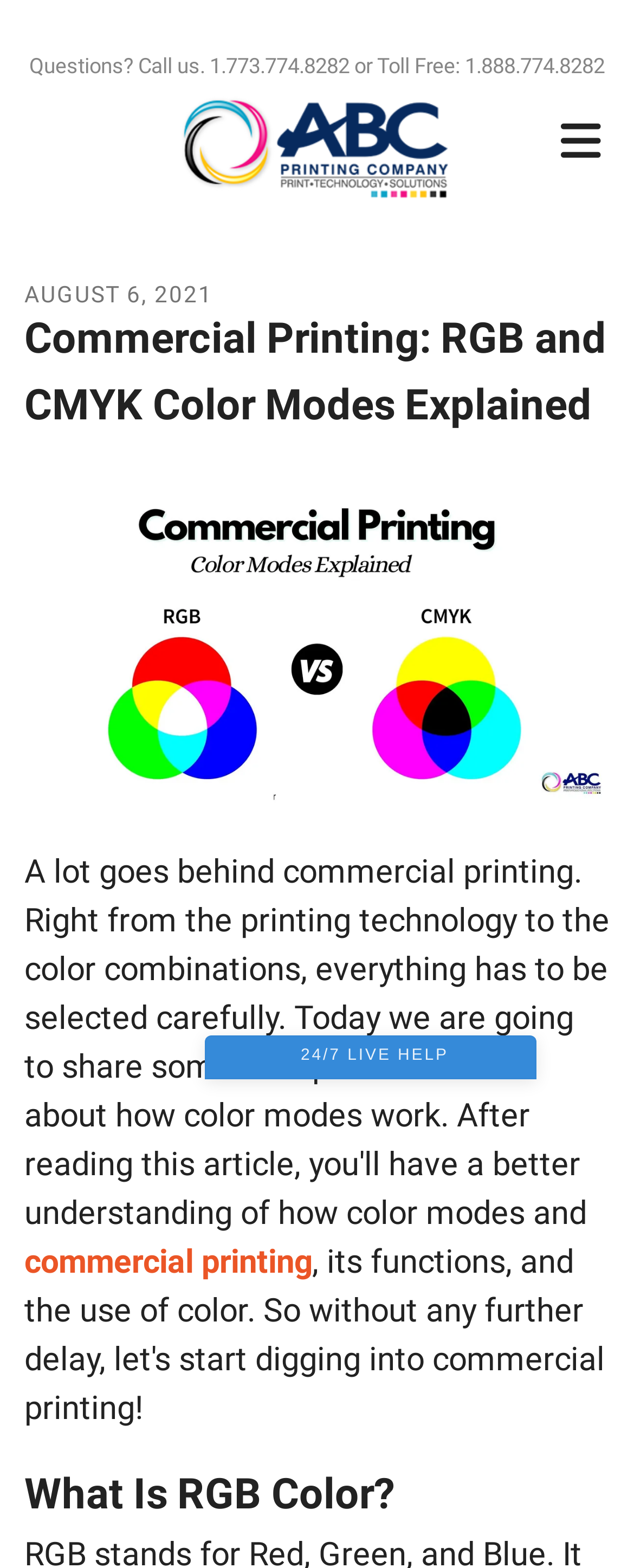Identify the bounding box coordinates for the UI element described as follows: "DUBAI & ARABIA". Ensure the coordinates are four float numbers between 0 and 1, formatted as [left, top, right, bottom].

None